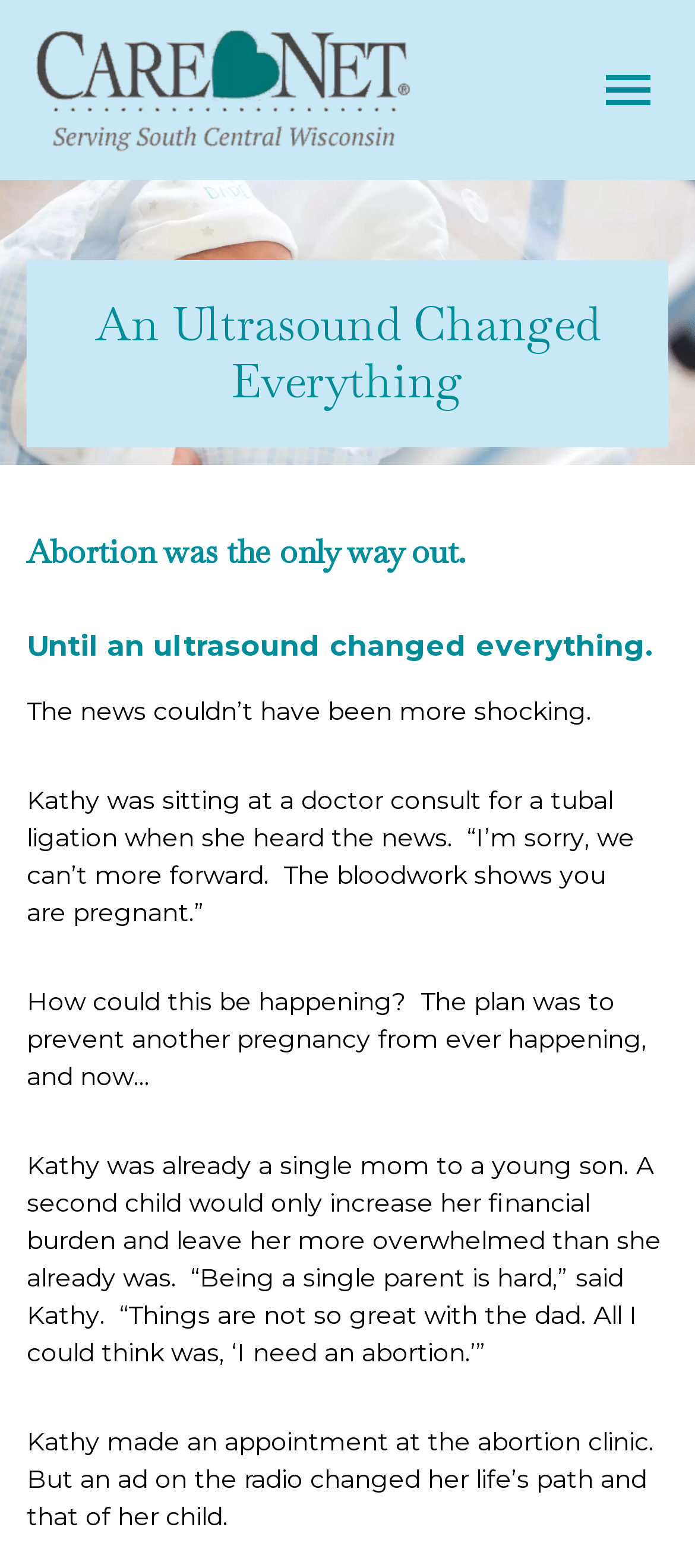Given the webpage screenshot and the description, determine the bounding box coordinates (top-left x, top-left y, bottom-right x, bottom-right y) that define the location of the UI element matching this description: parent_node: Toggle navigation

[0.041, 0.009, 0.603, 0.106]